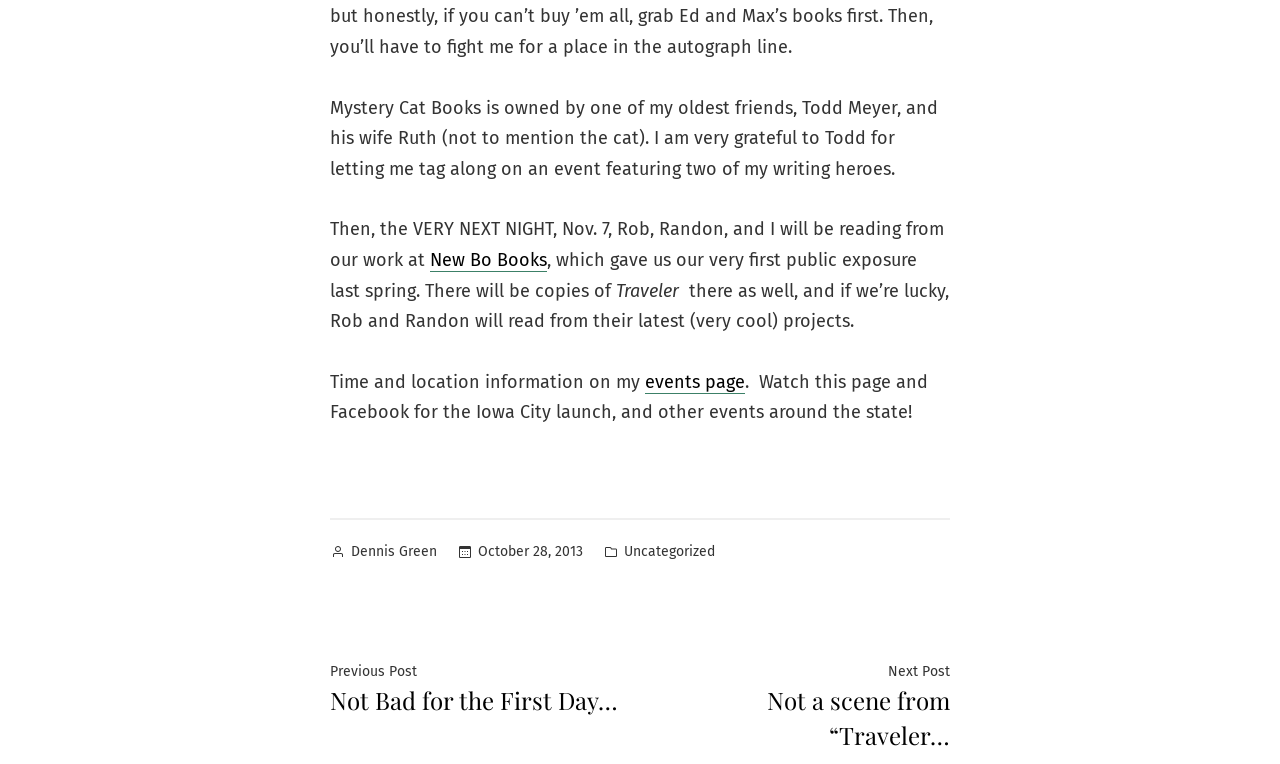What is the title of the previous post?
Examine the image closely and answer the question with as much detail as possible.

The answer can be found in the post navigation section at the bottom of the webpage, where it states 'Previous post: Not Bad for the First Day…'. This clearly indicates that the title of the previous post is 'Not Bad for the First Day…'.